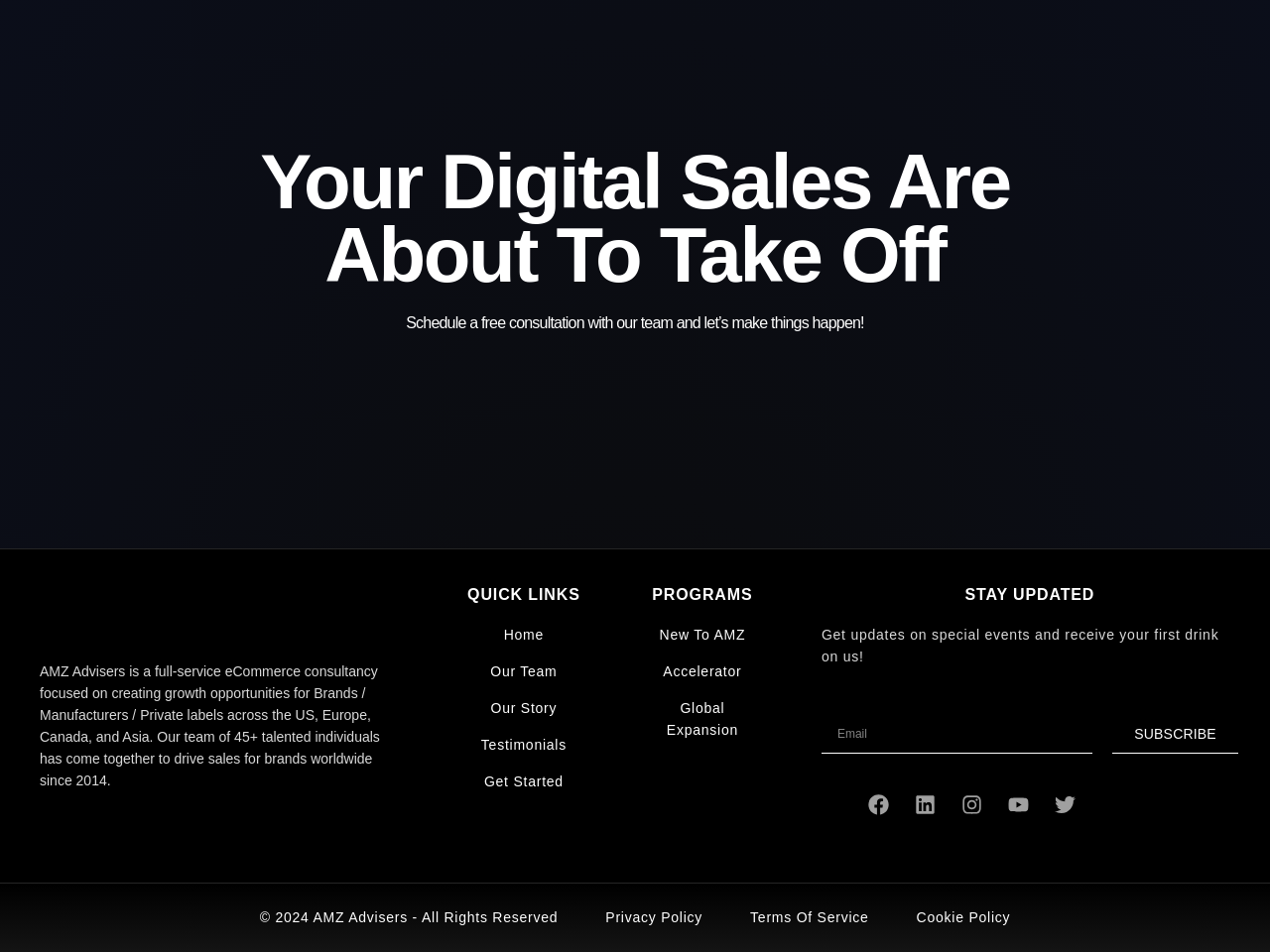Find the bounding box coordinates for the element that must be clicked to complete the instruction: "Schedule a consultation". The coordinates should be four float numbers between 0 and 1, indicated as [left, top, right, bottom].

[0.32, 0.33, 0.68, 0.348]